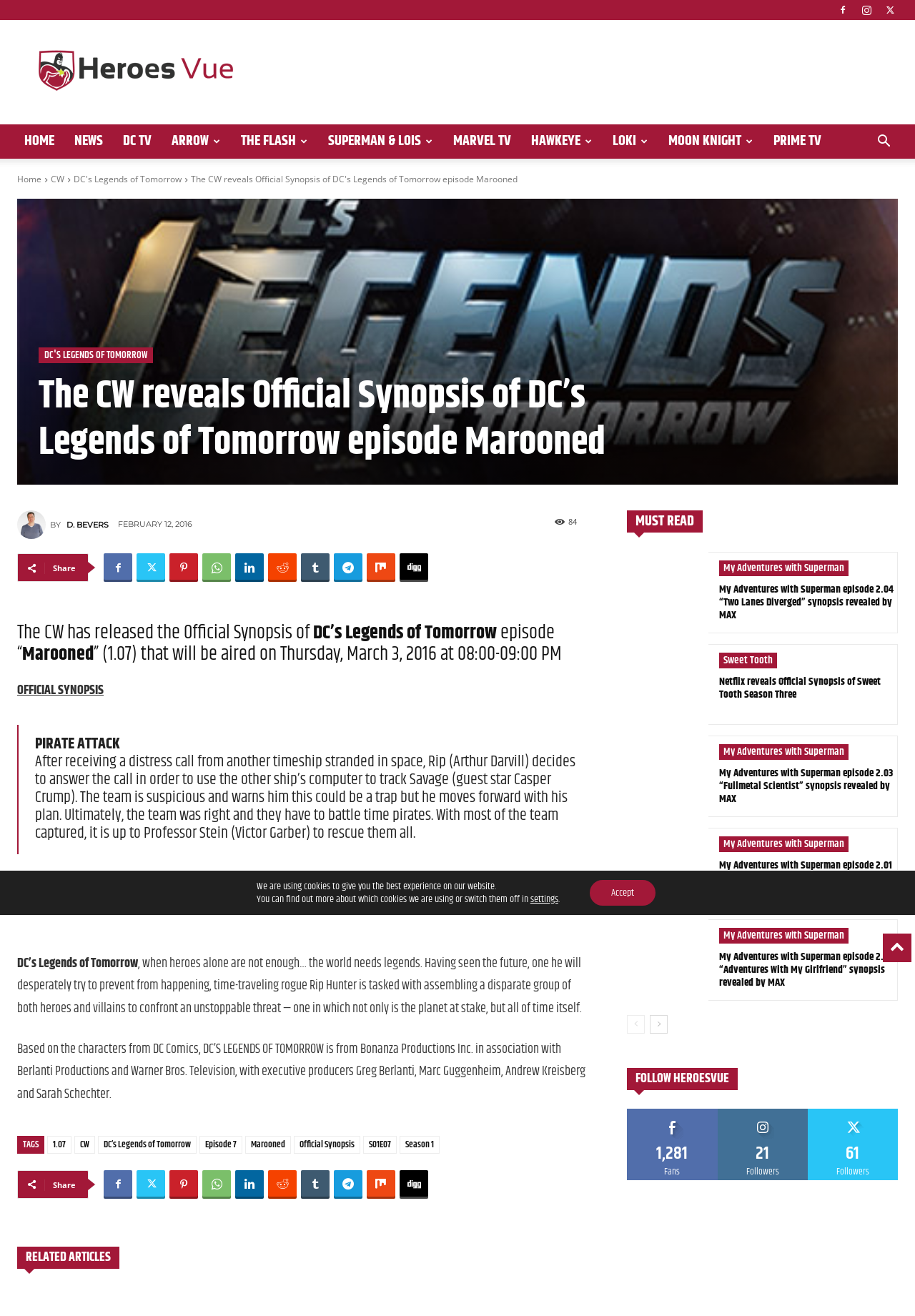Determine the bounding box for the HTML element described here: "DC's Legends of Tomorrow". The coordinates should be given as [left, top, right, bottom] with each number being a float between 0 and 1.

[0.08, 0.131, 0.198, 0.141]